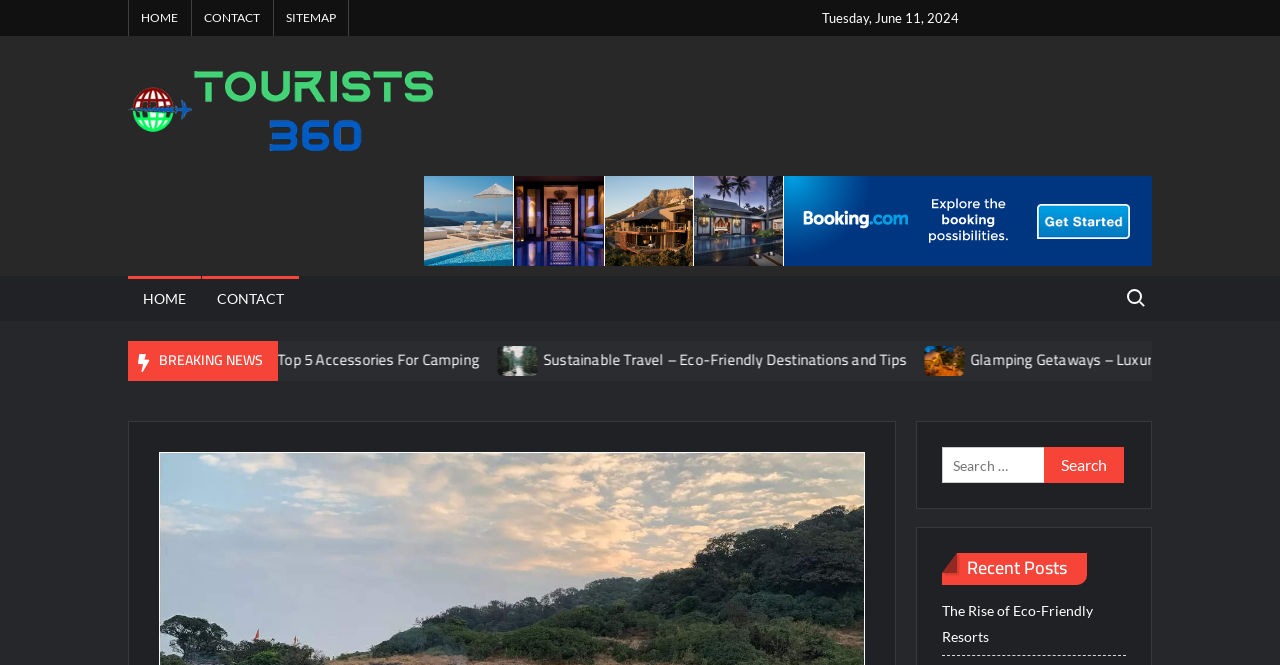Locate the bounding box coordinates of the clickable element to fulfill the following instruction: "search for something". Provide the coordinates as four float numbers between 0 and 1 in the format [left, top, right, bottom].

[0.736, 0.672, 0.816, 0.726]